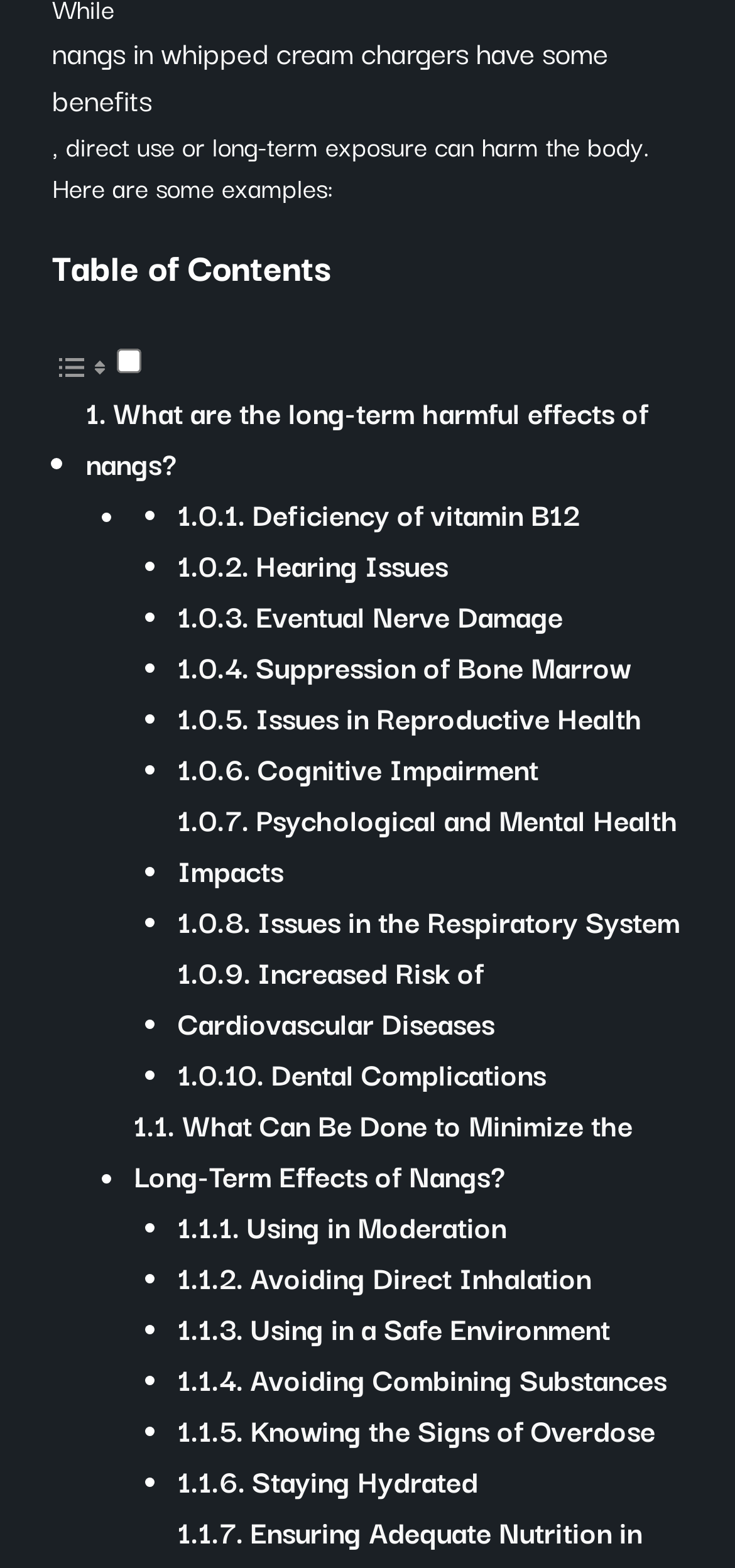Identify the bounding box coordinates for the UI element described by the following text: "Hearing Issues". Provide the coordinates as four float numbers between 0 and 1, in the format [left, top, right, bottom].

[0.242, 0.344, 0.61, 0.376]